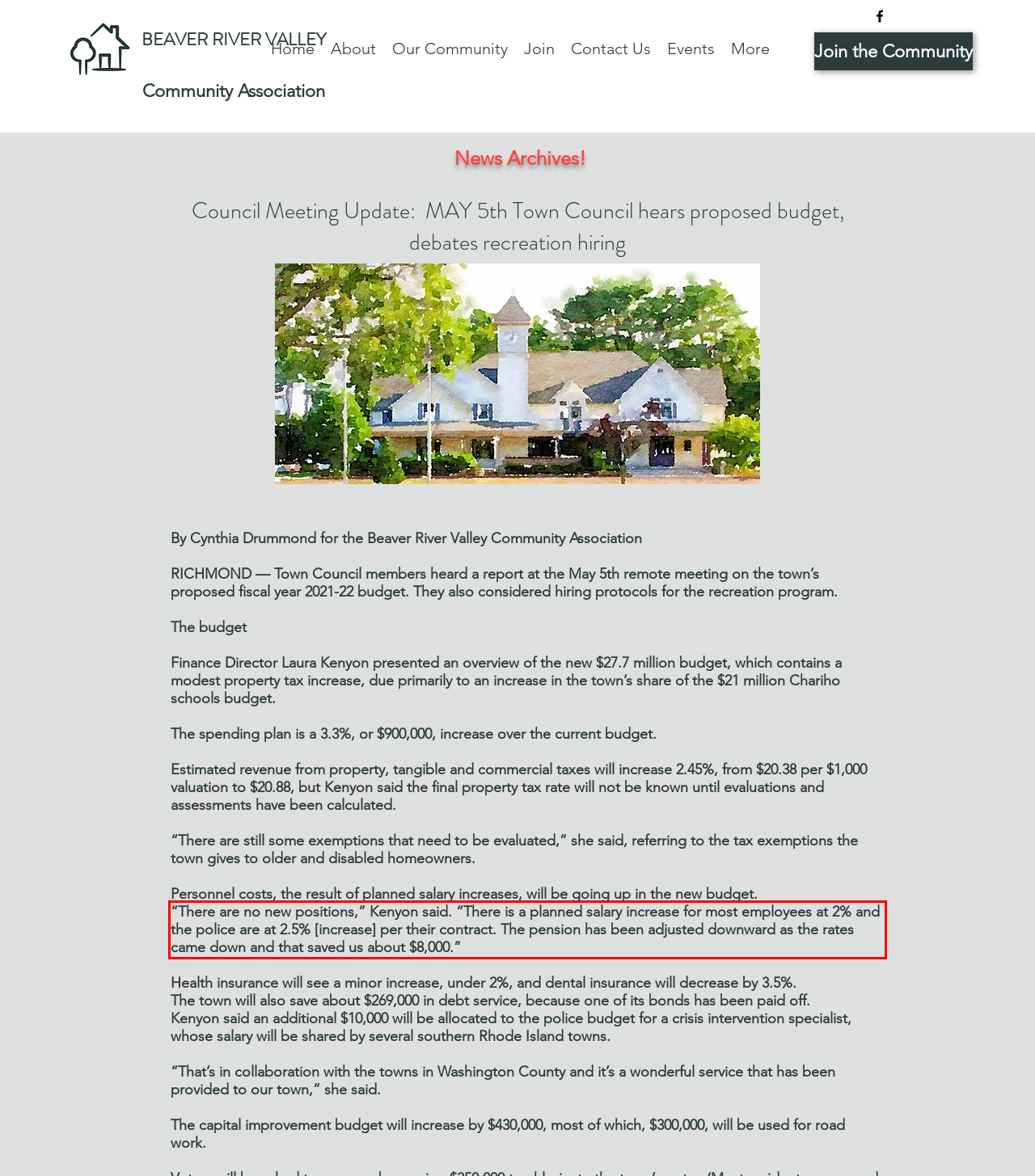Within the screenshot of a webpage, identify the red bounding box and perform OCR to capture the text content it contains.

“There are no new positions,” Kenyon said. “There is a planned salary increase for most employees at 2% and the police are at 2.5% [increase] per their contract. The pension has been adjusted downward as the rates came down and that saved us about $8,000.”